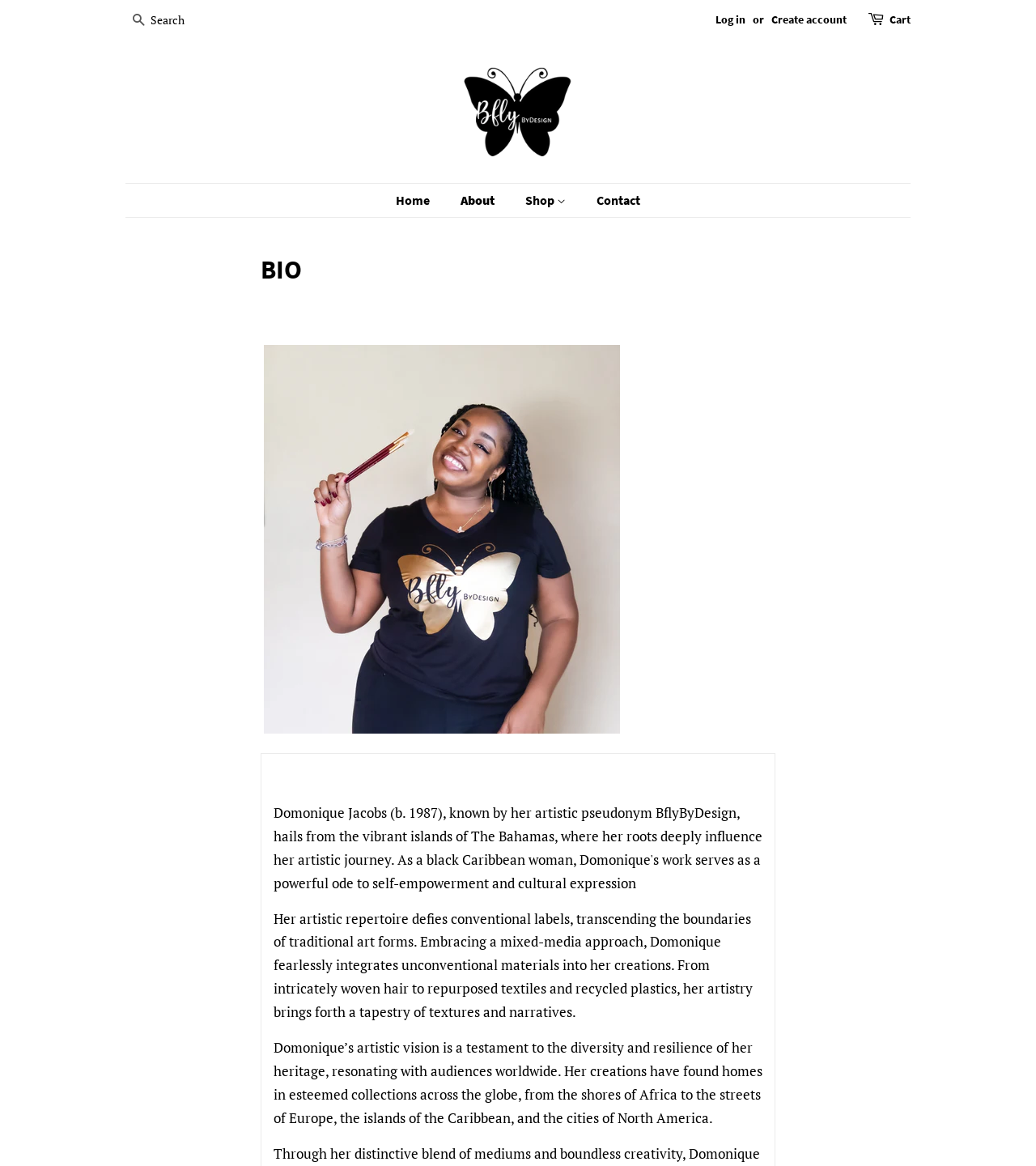Write an elaborate caption that captures the essence of the webpage.

This webpage is about the artist Domonique Jacobs, also known as BflyByDesign, who hails from the Bahamas. At the top of the page, there is a search bar with a search button on the left and a login/create account section on the right. Below this, there is a navigation menu with links to "Home", "About", "Shop", and "Contact". The "Shop" link has a dropdown menu with subcategories such as "Available Works", "Originals", "Prints", and more.

In the center of the page, there is a large heading that reads "BIO". Below this, there is a brief description of the artist, mentioning her roots in the Bahamas and their influence on her artistic journey.

On the top-left corner of the page, there is a logo or image of BflyByDesign. The page also has a cart link on the top-right corner. Overall, the webpage has a clean and organized layout, making it easy to navigate and find information about the artist and her work.